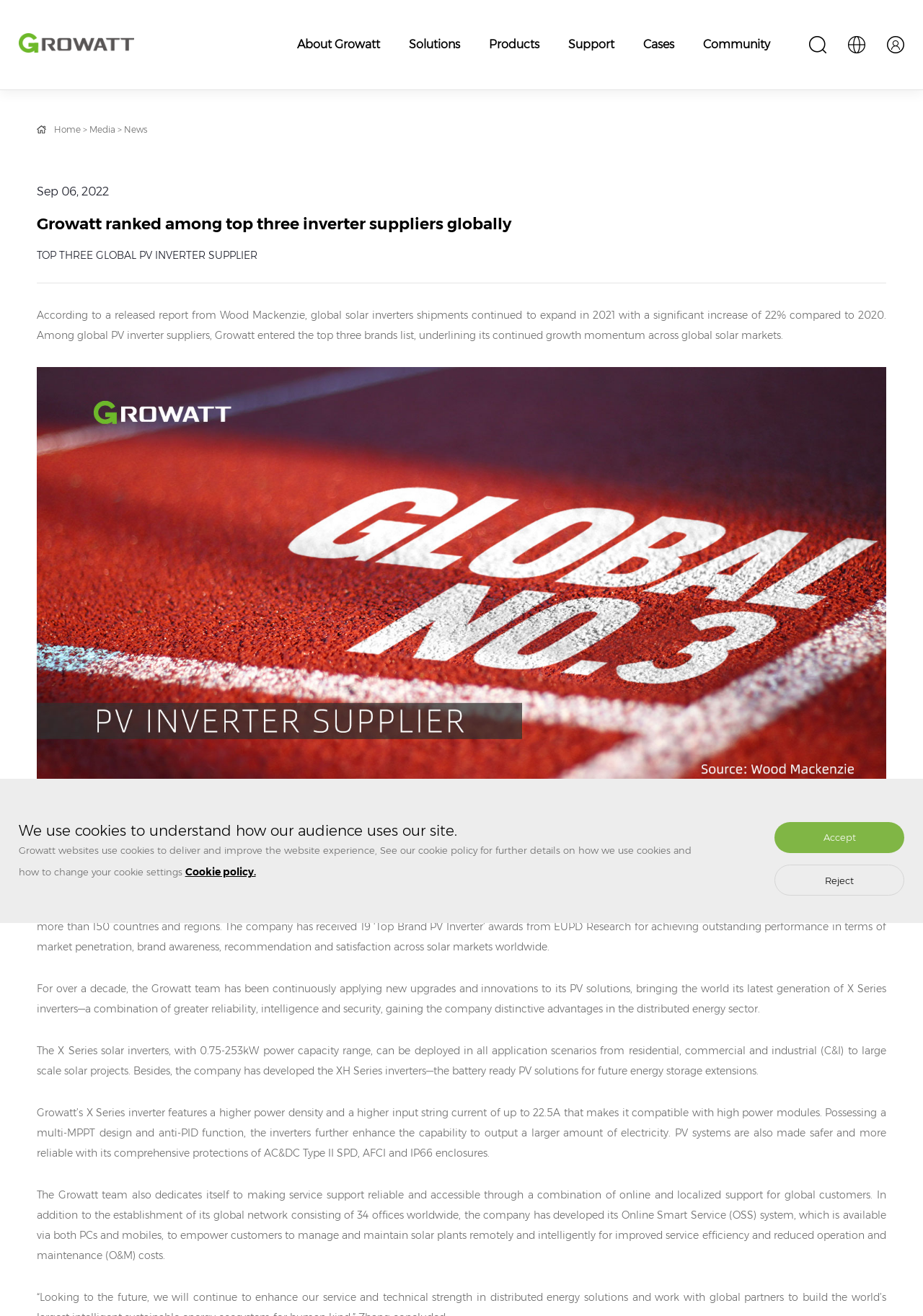Based on the image, please elaborate on the answer to the following question:
How many offices does Growatt have worldwide?

The webpage states that Growatt has established a global network consisting of 34 offices worldwide, as mentioned in the text 'In addition to the establishment of its global network consisting of 34 offices worldwide, the company has developed its Online Smart Service (OSS) system...'.